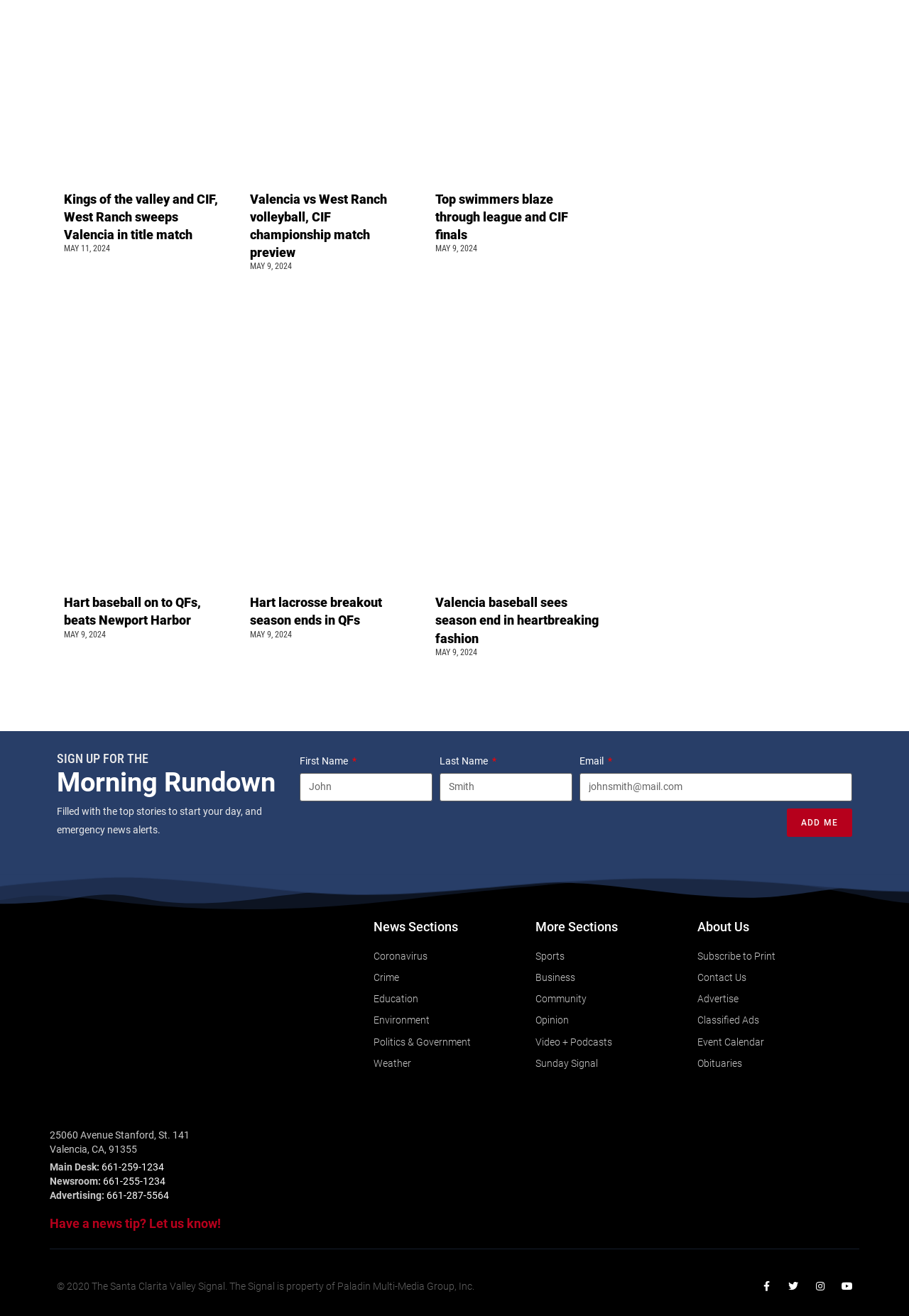Please identify the bounding box coordinates of the element that needs to be clicked to execute the following command: "Sign up for the Morning Rundown". Provide the bounding box using four float numbers between 0 and 1, formatted as [left, top, right, bottom].

[0.062, 0.572, 0.314, 0.582]